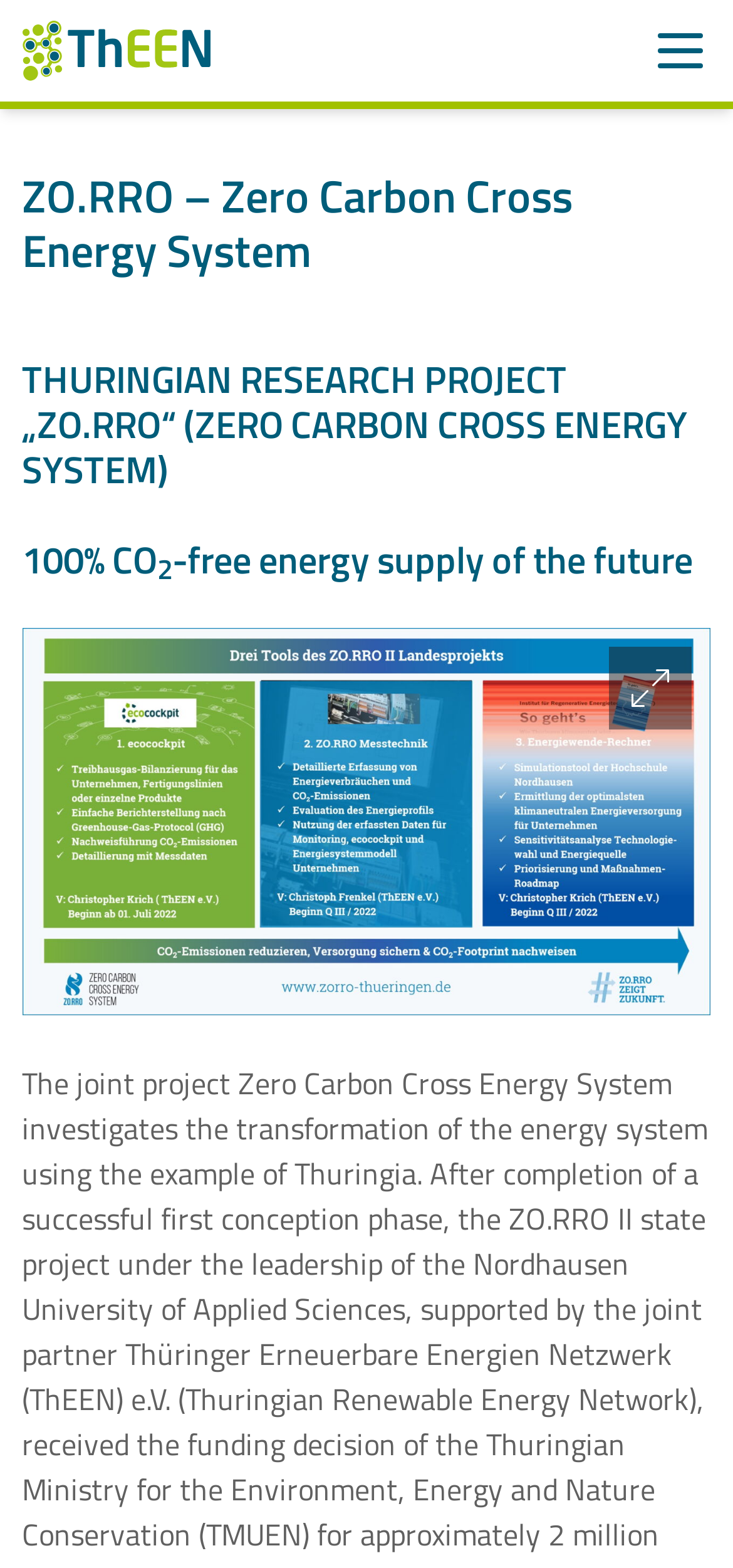Show me the bounding box coordinates of the clickable region to achieve the task as per the instruction: "Enlarge the image".

[0.832, 0.412, 0.944, 0.465]